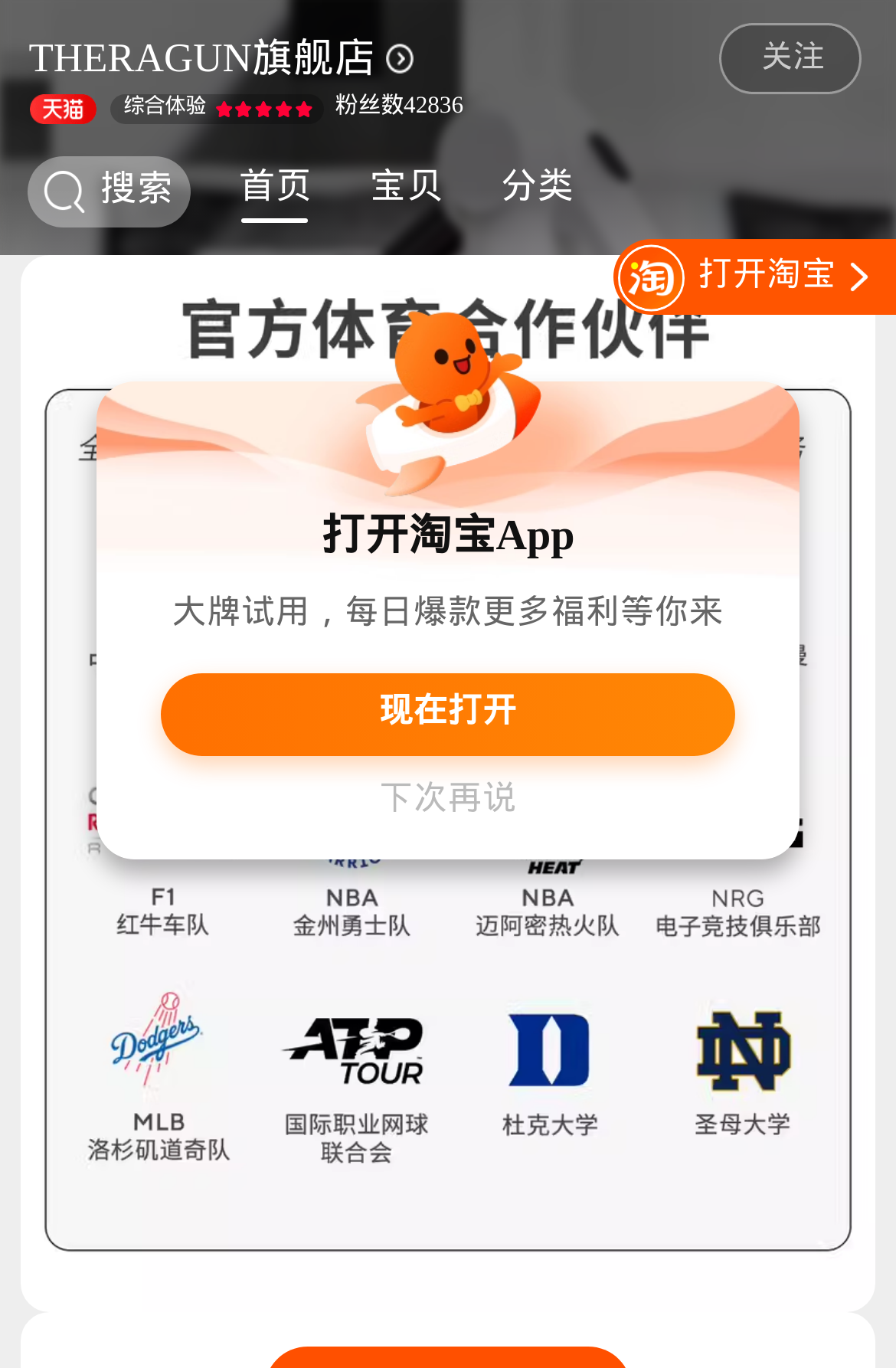What is the call-to-action button text?
Refer to the image and provide a one-word or short phrase answer.

现在打开